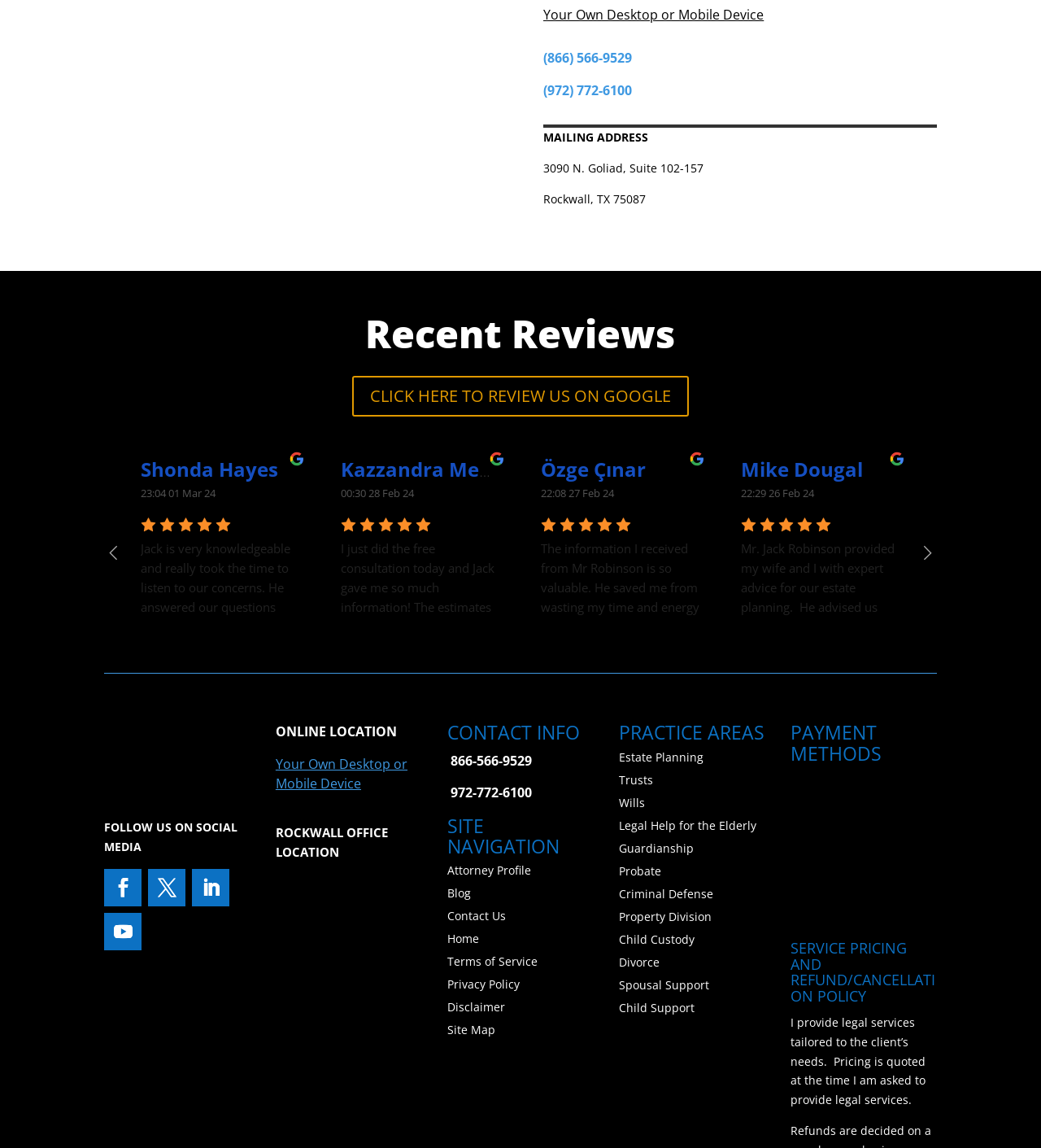Refer to the screenshot and answer the following question in detail:
How many social media links are there?

I counted the social media links under the FOLLOW US ON SOCIAL MEDIA section and found four links, represented by the icons , , , and .